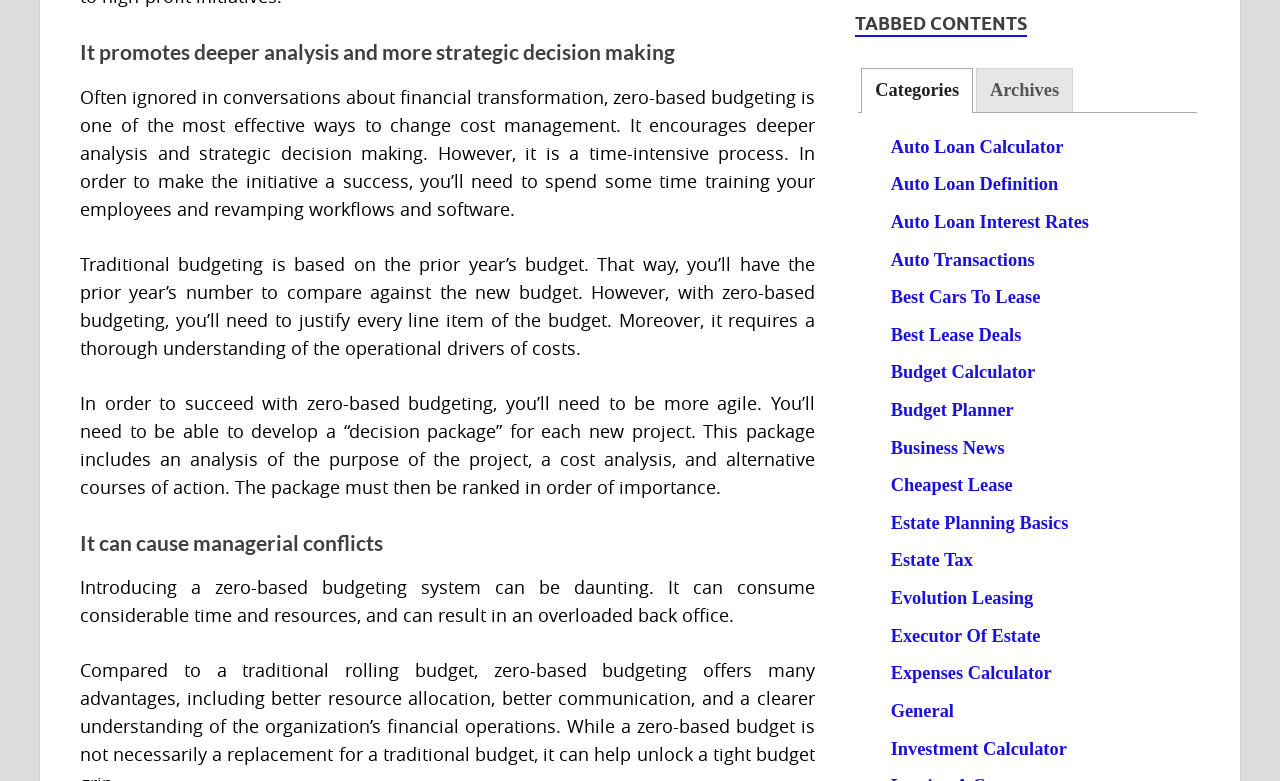Please determine the bounding box coordinates of the area that needs to be clicked to complete this task: 'Click on the 'Budget Planner' link'. The coordinates must be four float numbers between 0 and 1, formatted as [left, top, right, bottom].

[0.696, 0.512, 0.792, 0.538]